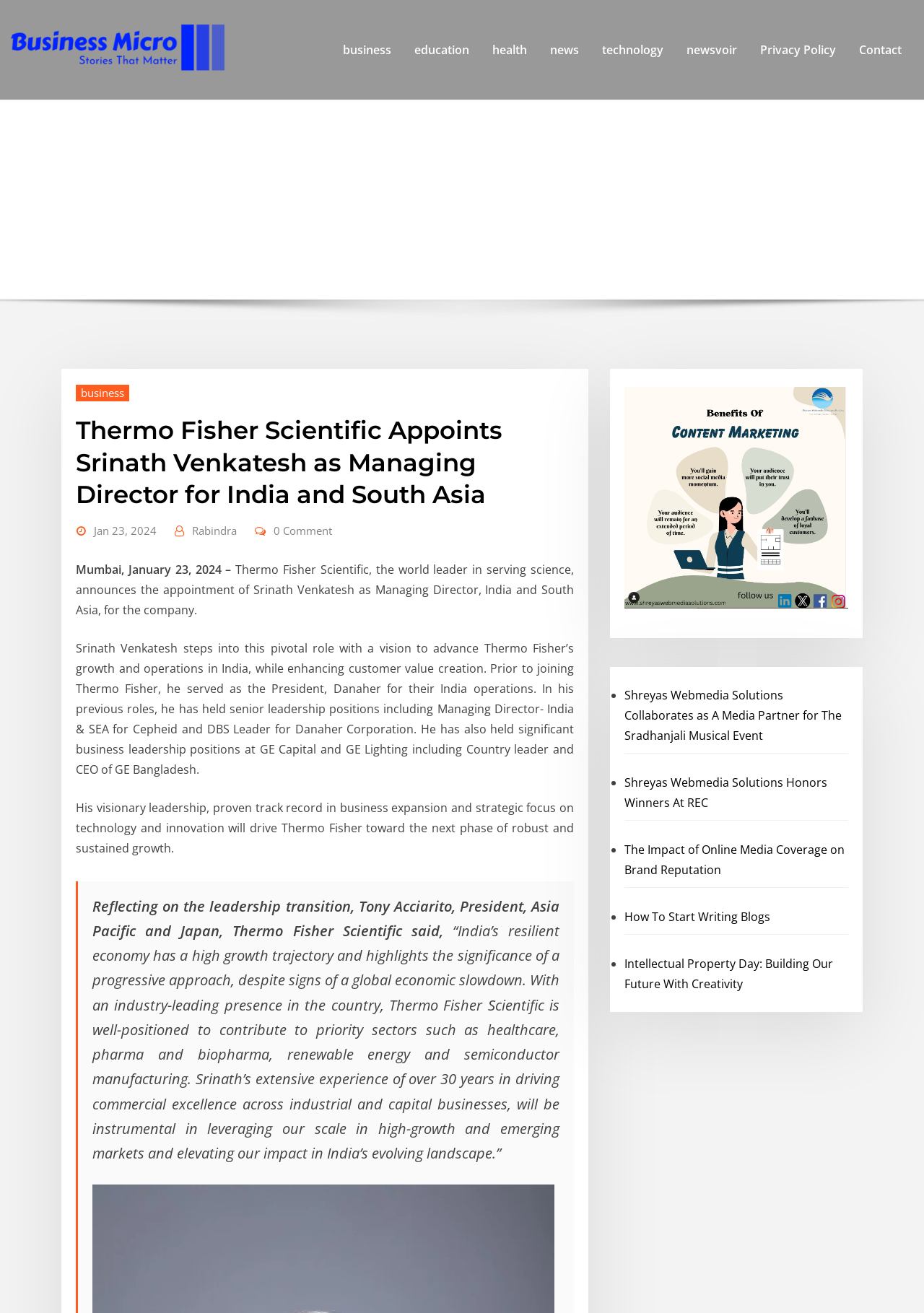Describe all the visual and textual components of the webpage comprehensively.

The webpage is about Thermo Fisher Scientific Archives, specifically focused on business micro news. At the top, there is a link "business micro" accompanied by an image, followed by a series of links including "business", "education", "health", "news", "technology", "newsvoir", "Privacy Policy", and "Contact". 

Below these links, there is a heading "Tag Thermo Fisher Scientific" and a link "Home". The main content of the page is an article titled "Thermo Fisher Scientific Appoints Srinath Venkatesh as Managing Director for India and South Asia". This article is divided into several sections, including a heading, a link to the article, a date "Jan 23, 2024", and the author's name "Rabindra". 

The article's content is presented in several paragraphs, describing the appointment of Srinath Venkatesh and his background. There is also a quote from Tony Acciarito, President, Asia Pacific and Japan, Thermo Fisher Scientific, discussing the significance of India's economy and Thermo Fisher Scientific's presence in the country.

To the right of the article, there is a figure, which appears to be an image. Below the article, there is a list of links, each preceded by a bullet point, with titles such as "Shreyas Webmedia Solutions Collaborates as A Media Partner for The Sradhanjali Musical Event", "Shreyas Webmedia Solutions Honors Winners At REC", and "The Impact of Online Media Coverage on Brand Reputation".